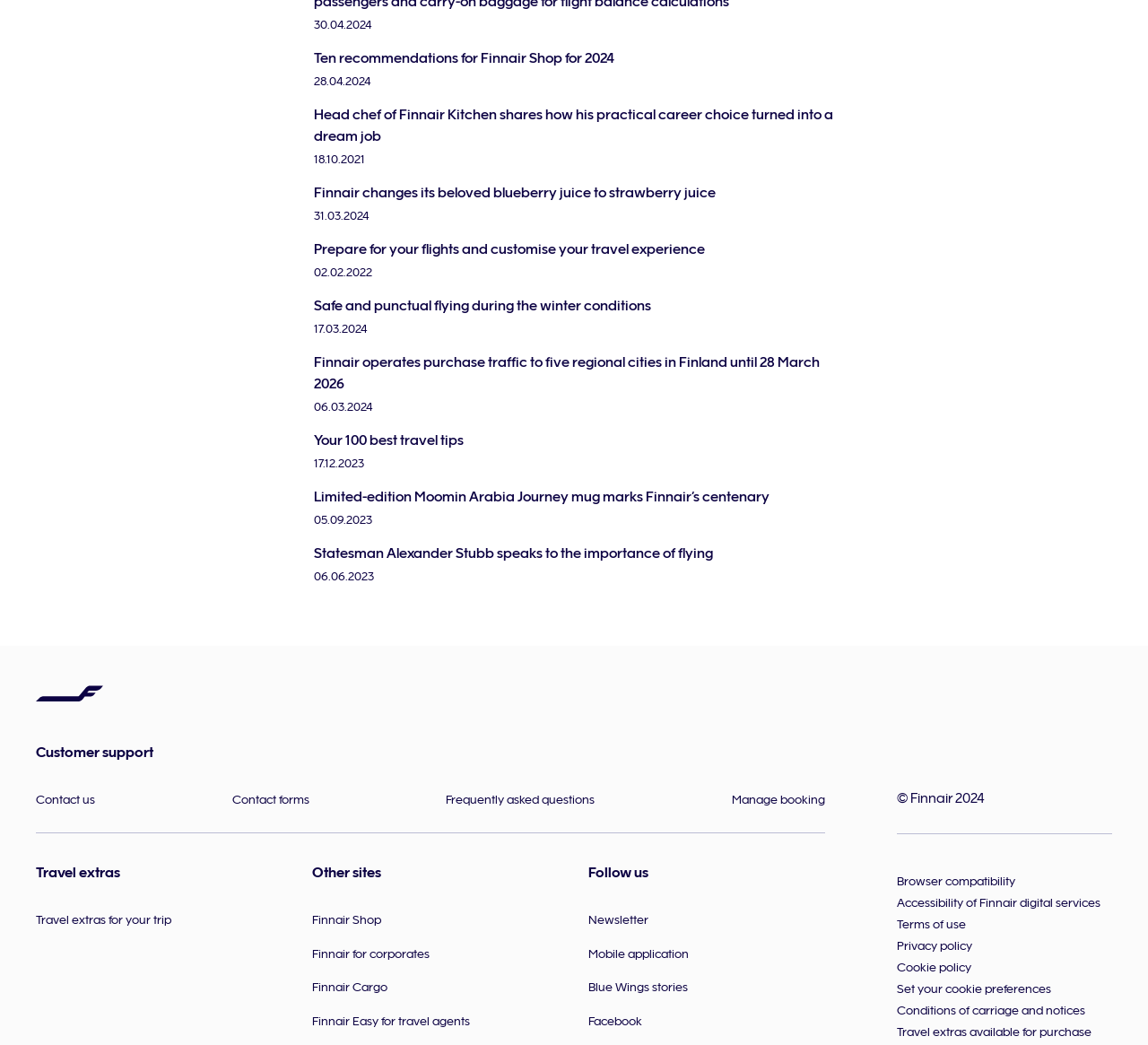How many headings are there in the navigation section?
Deliver a detailed and extensive answer to the question.

I examined the navigation section and found that there are four headings: 'Customer support', 'Travel extras', 'Other sites', and 'Follow us'.